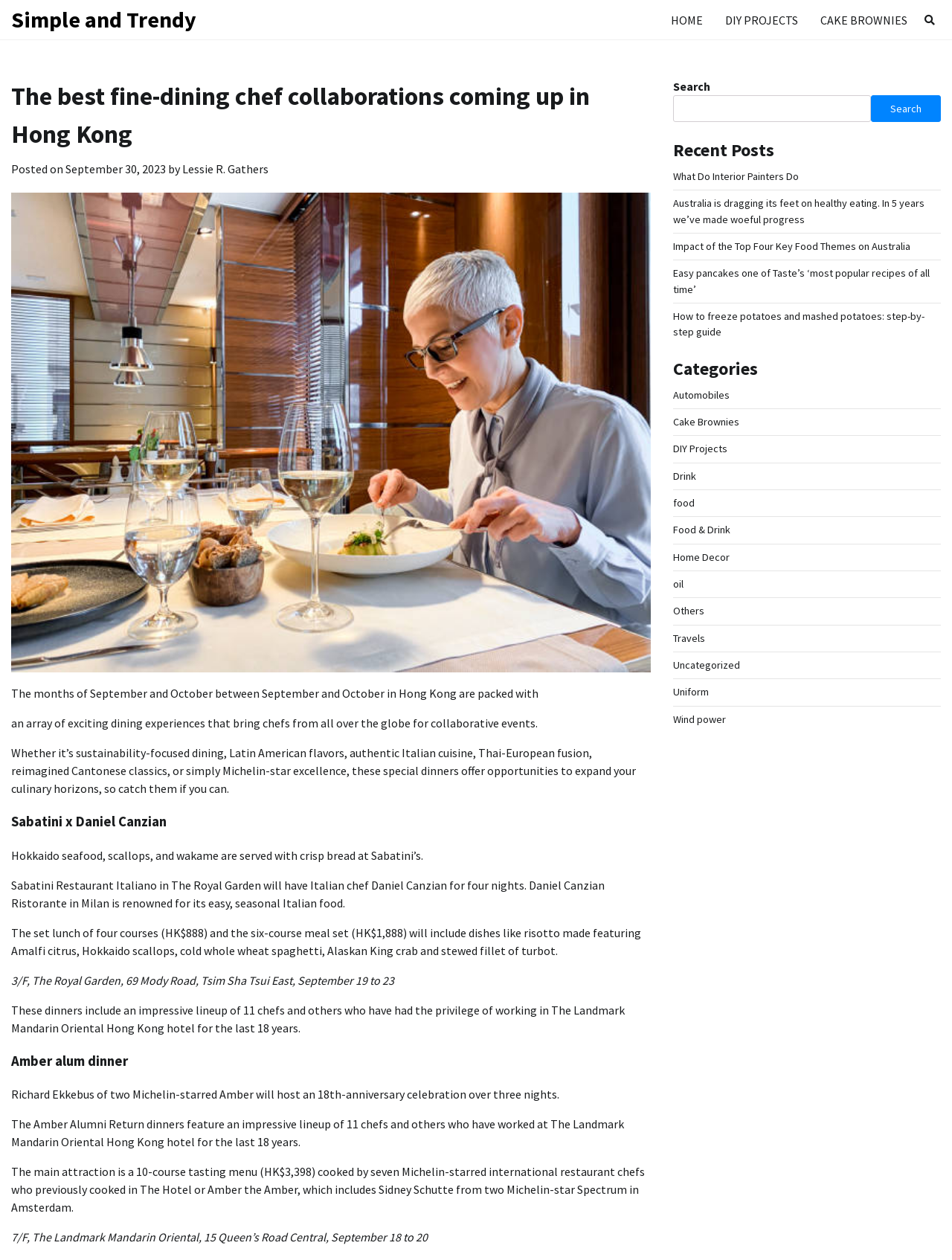Create a full and detailed caption for the entire webpage.

This webpage is about fine-dining chef collaborations in Hong Kong. At the top, there is a navigation menu with links to "HOME", "DIY PROJECTS", "CAKE BROWNIES", and a search icon. Below the navigation menu, there is a header section with the title "The best fine-dining chef collaborations coming up in Hong Kong" and a subheading "Posted on September 30, 2023 by Lessie R. Gathers".

The main content of the webpage is divided into sections, each describing a different chef collaboration event. The first section is about Sabatini x Daniel Canzian, an Italian chef who will be hosting a four-night dinner event at Sabatini Restaurant Italiano in The Royal Garden. The section includes details about the menu and prices.

The second section is about an Amber alum dinner, a 10-course tasting menu cooked by seven Michelin-starred international restaurant chefs who previously worked at The Landmark Mandarin Oriental Hong Kong hotel. The event will take place over three nights.

On the right side of the webpage, there is a complementary section with a search bar and a list of recent posts, including links to articles about interior painters, healthy eating, food themes, and recipes. Below the recent posts, there is a list of categories, including automobiles, cake brownies, DIY projects, and more.

Overall, the webpage provides information about upcoming fine-dining events in Hong Kong, with a focus on chef collaborations and menu details.